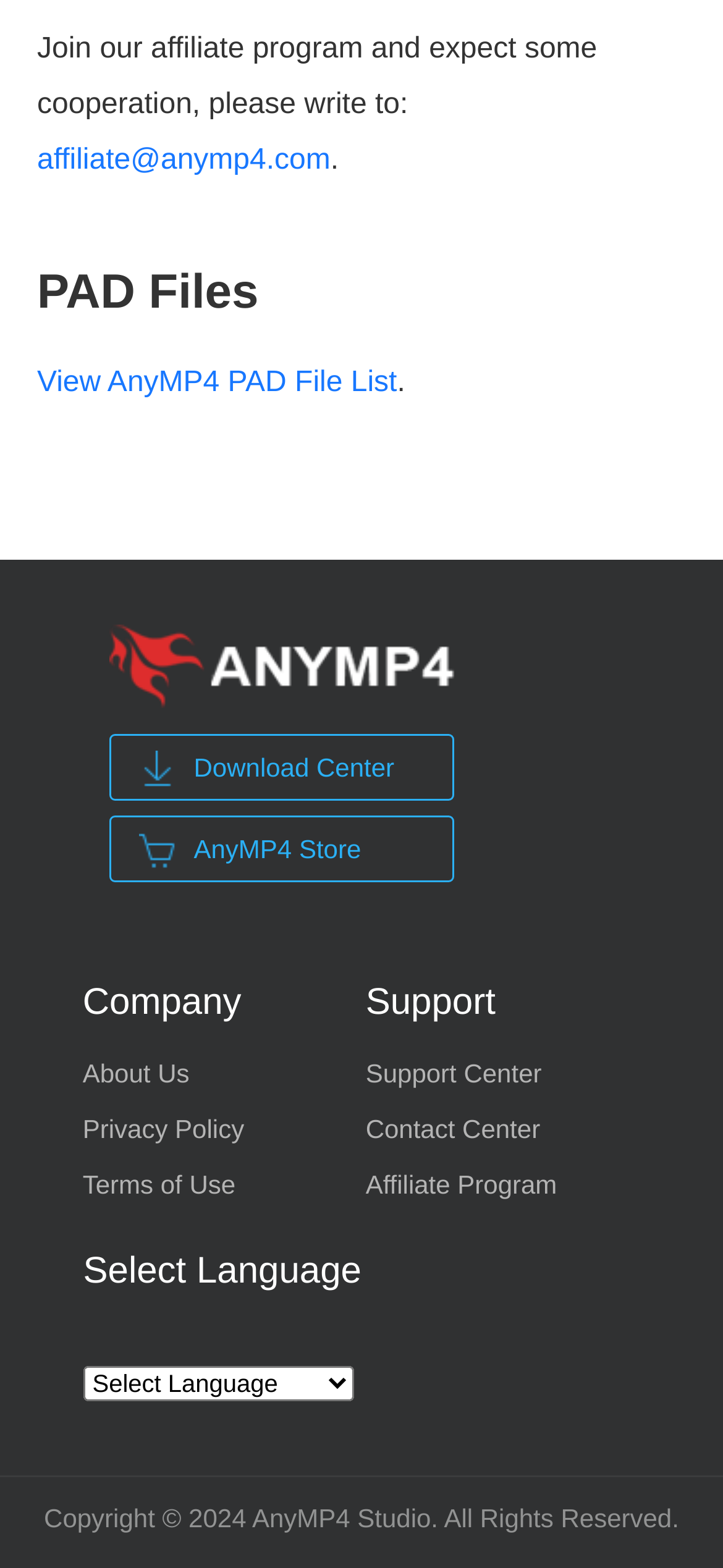Pinpoint the bounding box coordinates of the element that must be clicked to accomplish the following instruction: "Contact us through affiliate program". The coordinates should be in the format of four float numbers between 0 and 1, i.e., [left, top, right, bottom].

[0.051, 0.092, 0.457, 0.112]